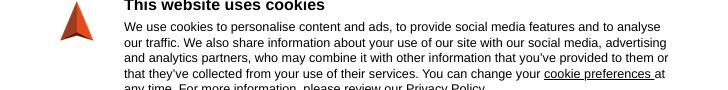What can users do with their cookie preferences?
Please ensure your answer is as detailed and informative as possible.

Users are given the ability to change their cookie preferences at any time, with a link provided for further details about the website's privacy policy, allowing them to have control over their data.